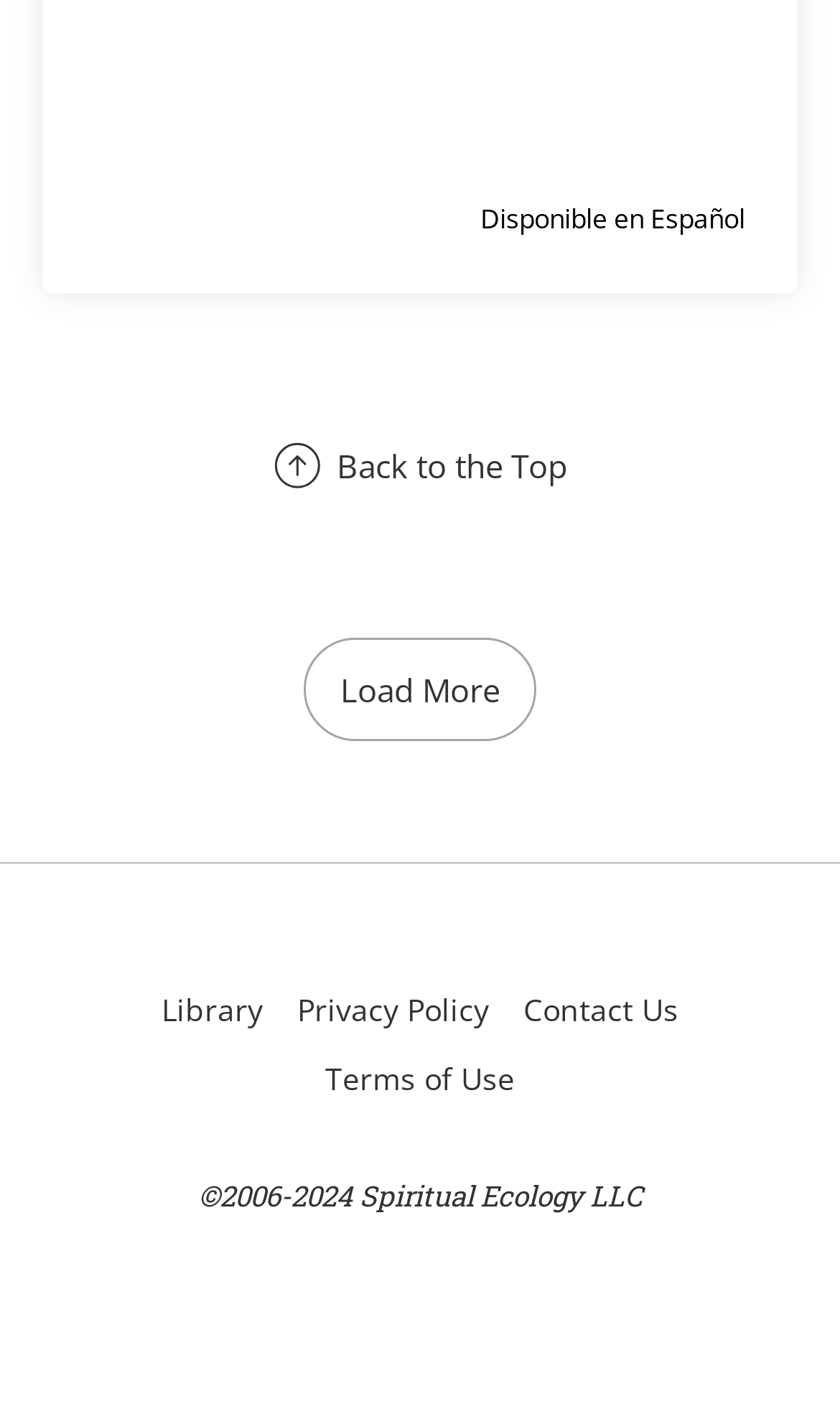What type of links are in the footer?
Please elaborate on the answer to the question with detailed information.

The footer section of the webpage contains navigation links, including 'Library', 'Privacy Policy', 'Contact Us', and 'Terms of Use', which are used to navigate to different sections or pages of the website.